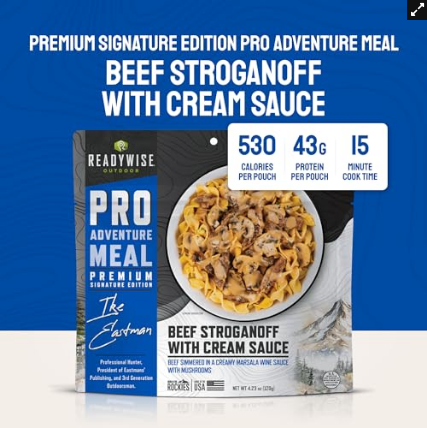Provide a comprehensive description of the image.

The image features the **ReadyWise Outdoor Pro Adventure Meal** in **Beef Stroganoff with Cream Sauce**, presented in a vibrant packaging designed for camping and outdoor activities. This premium freeze-dried meal is highlighted as part of the **Premium Signature Edition** series, promising not only convenience but also quality.

With **530 calories** and **43 grams of protein** per pouch, this meal is both nutritious and satisfying, making it an ideal choice for hikers and backpackers seeking quick and hearty options in the wilderness. The packaging also emphasizes a **15-minute cook time**, suggesting ease of preparation and swift enjoyment outdoors.

The visually appealing graphics showcase a serving of the beef stroganoff, which appears to be generously mixed with creamy sauce and noodles, hinting at a rich flavor experience. The overall design combines functionality and aesthetic appeal, drawing in adventurers looking for reliable meal solutions while exploring nature.